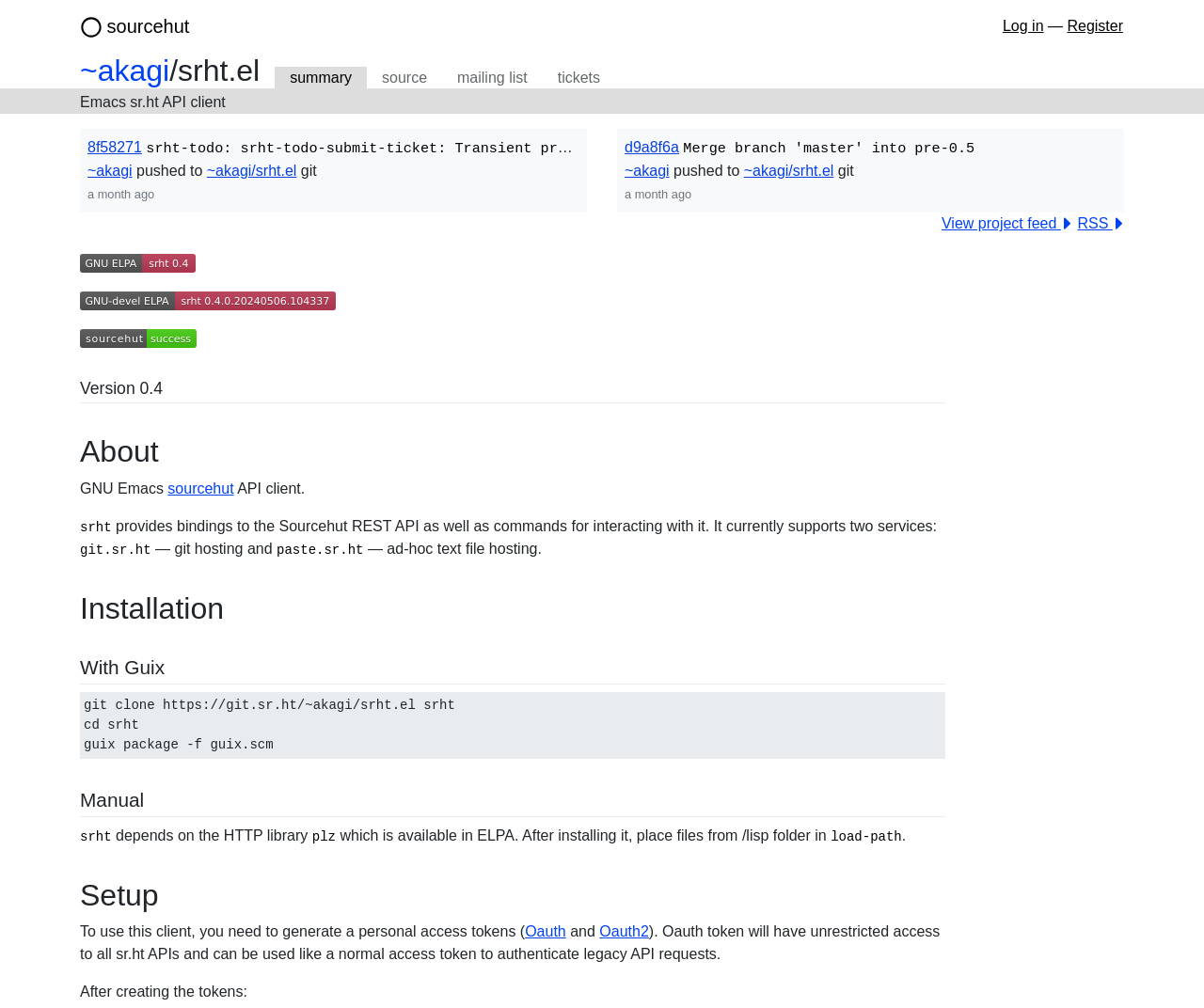What is the name of the image on the GNU ELPA link?
Provide an in-depth and detailed answer to the question.

The name of the image on the GNU ELPA link can be inferred from the image description 'GNU ELPA'.